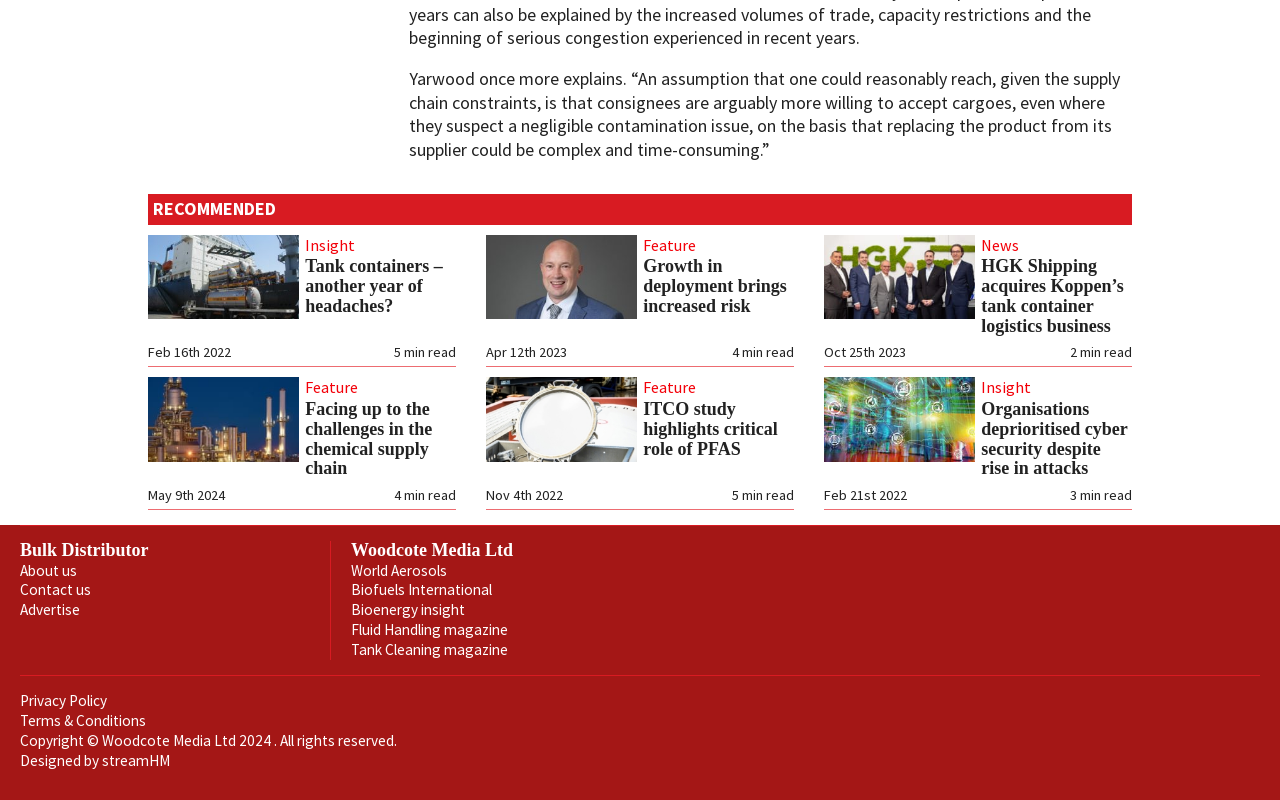What is the category of the article 'Tank containers – another year of headaches?'?
Respond with a short answer, either a single word or a phrase, based on the image.

Insight